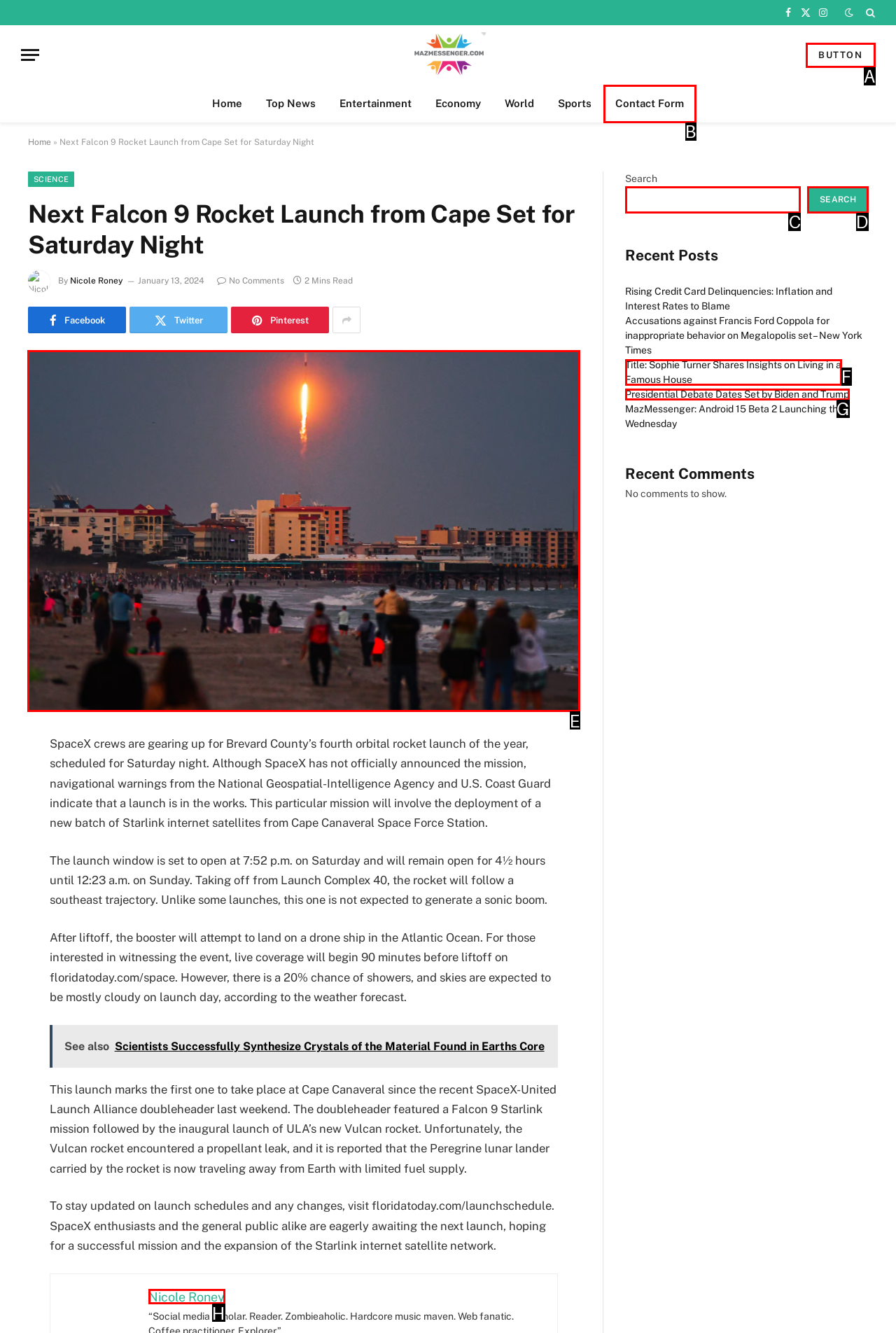Identify the correct letter of the UI element to click for this task: Read the article about SpaceX crews gearing up for Brevard County’s fourth orbital rocket launch
Respond with the letter from the listed options.

E